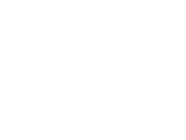What is the product's aesthetic?
Provide a one-word or short-phrase answer based on the image.

Clean and professional